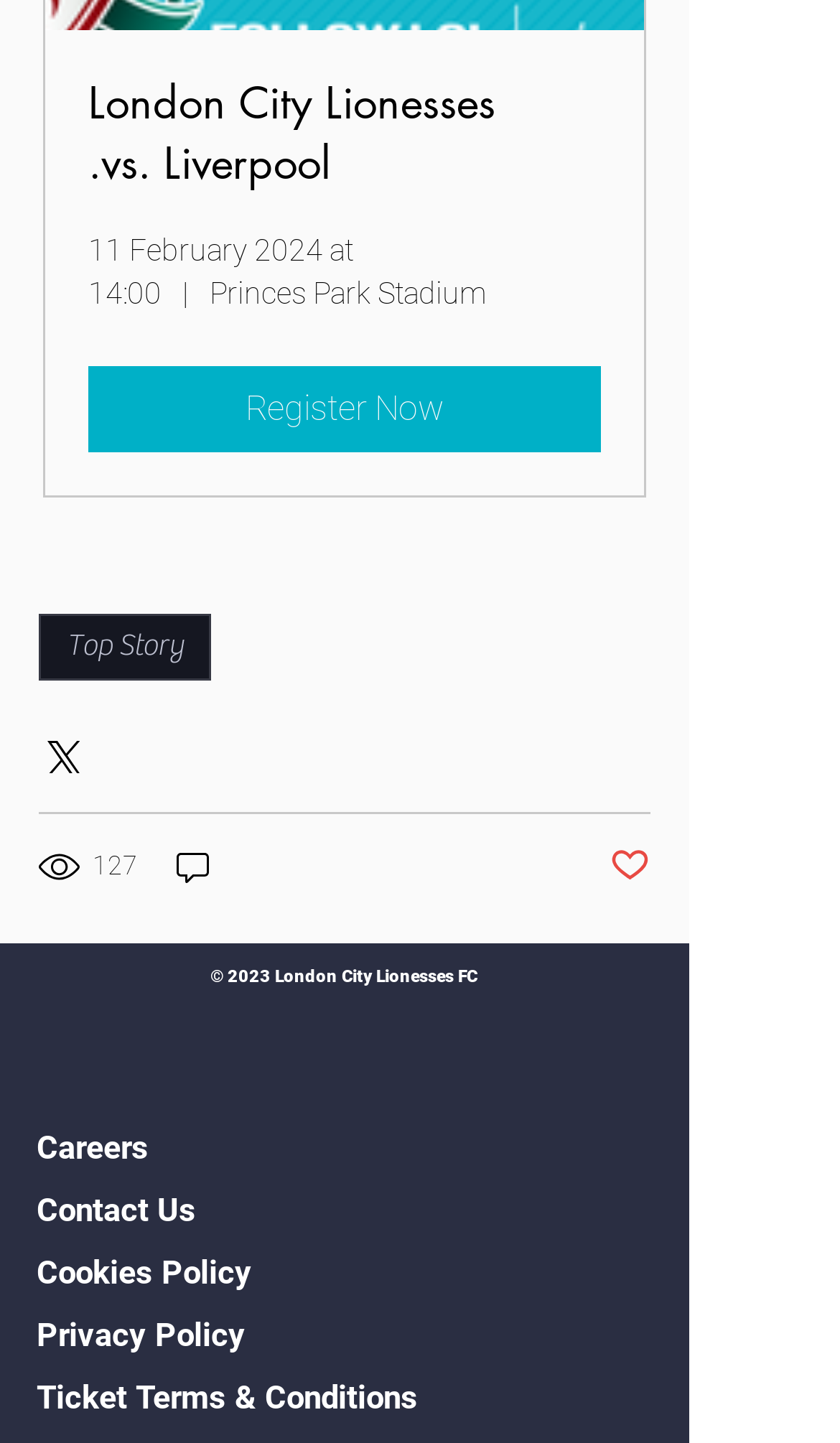Determine the bounding box coordinates of the area to click in order to meet this instruction: "Contact Us".

[0.044, 0.821, 0.233, 0.854]